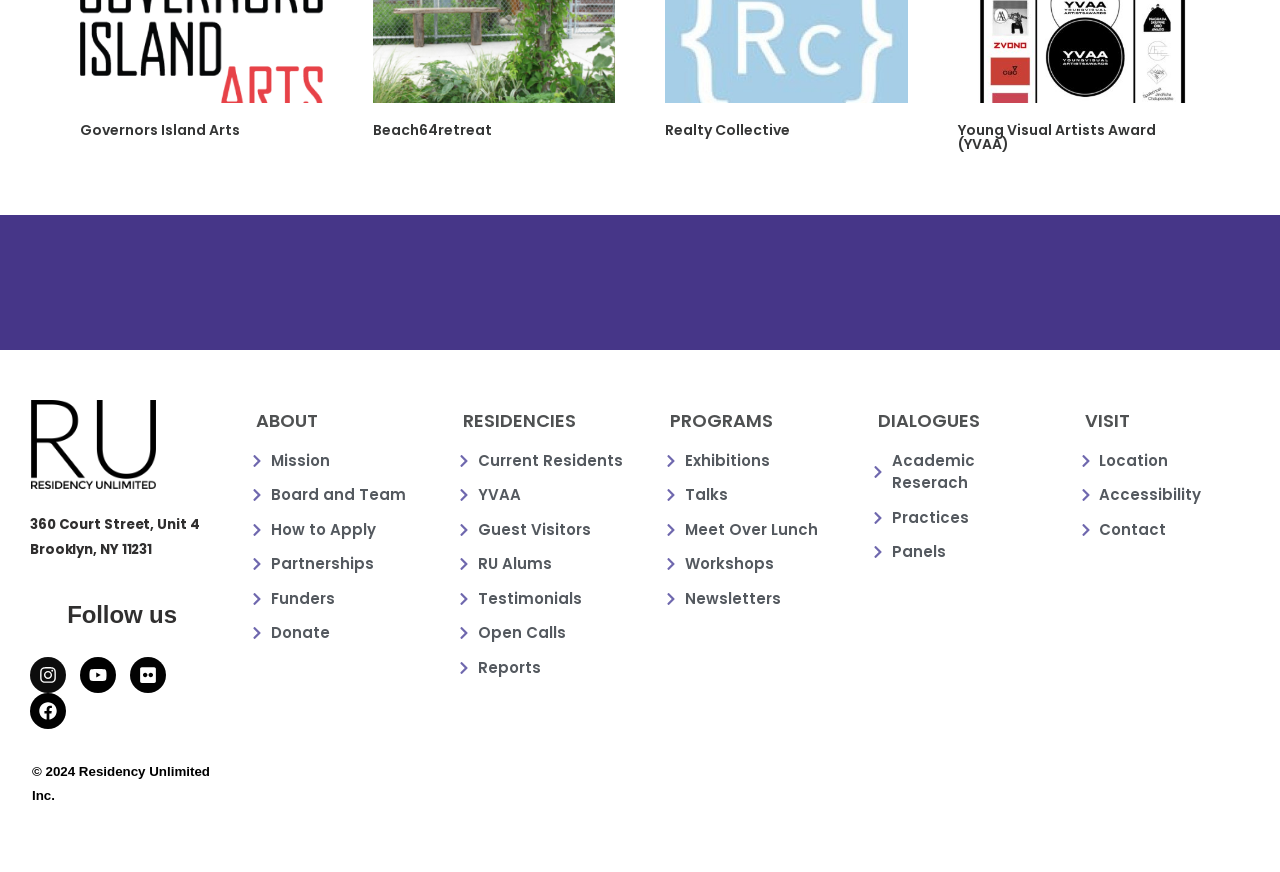Given the element description, predict the bounding box coordinates in the format (top-left x, top-left y, bottom-right x, bottom-right y), using floating point numbers between 0 and 1: Board and Team

[0.194, 0.555, 0.337, 0.581]